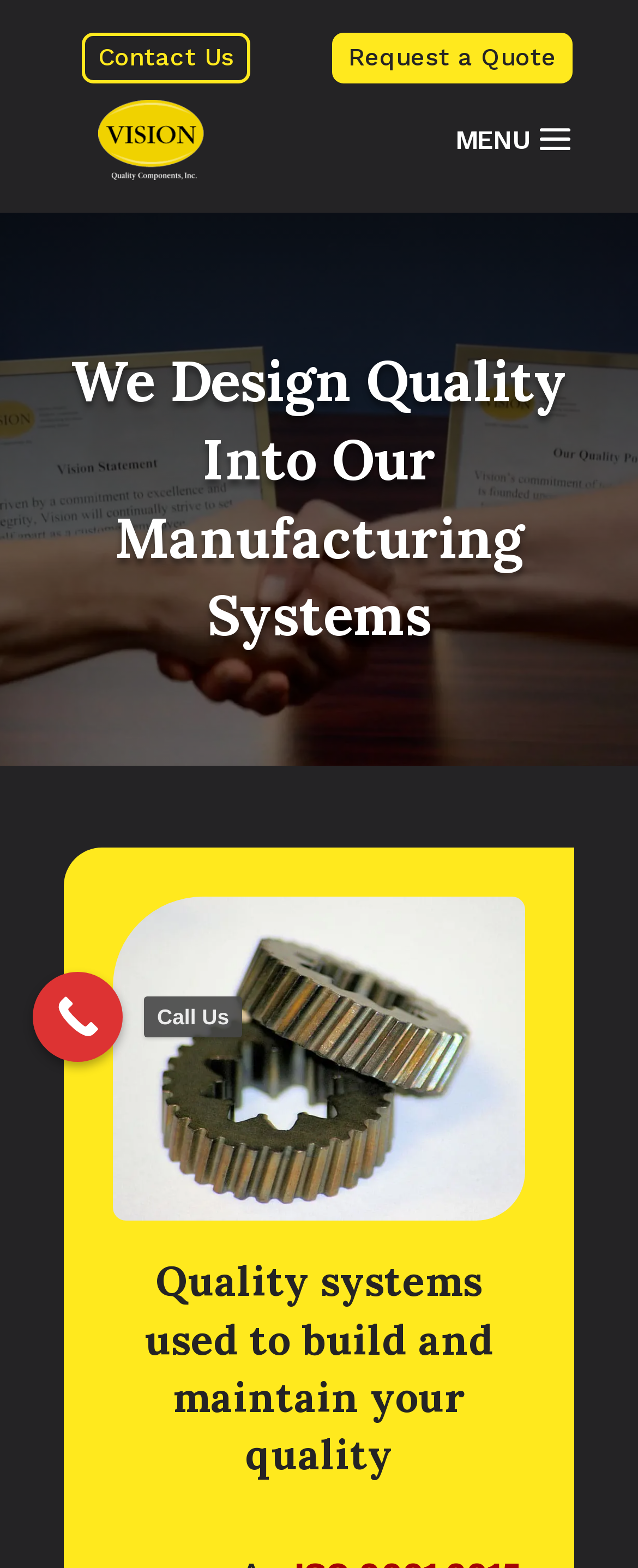Use a single word or phrase to respond to the question:
What is shown in the image on the webpage?

Powder metal gears